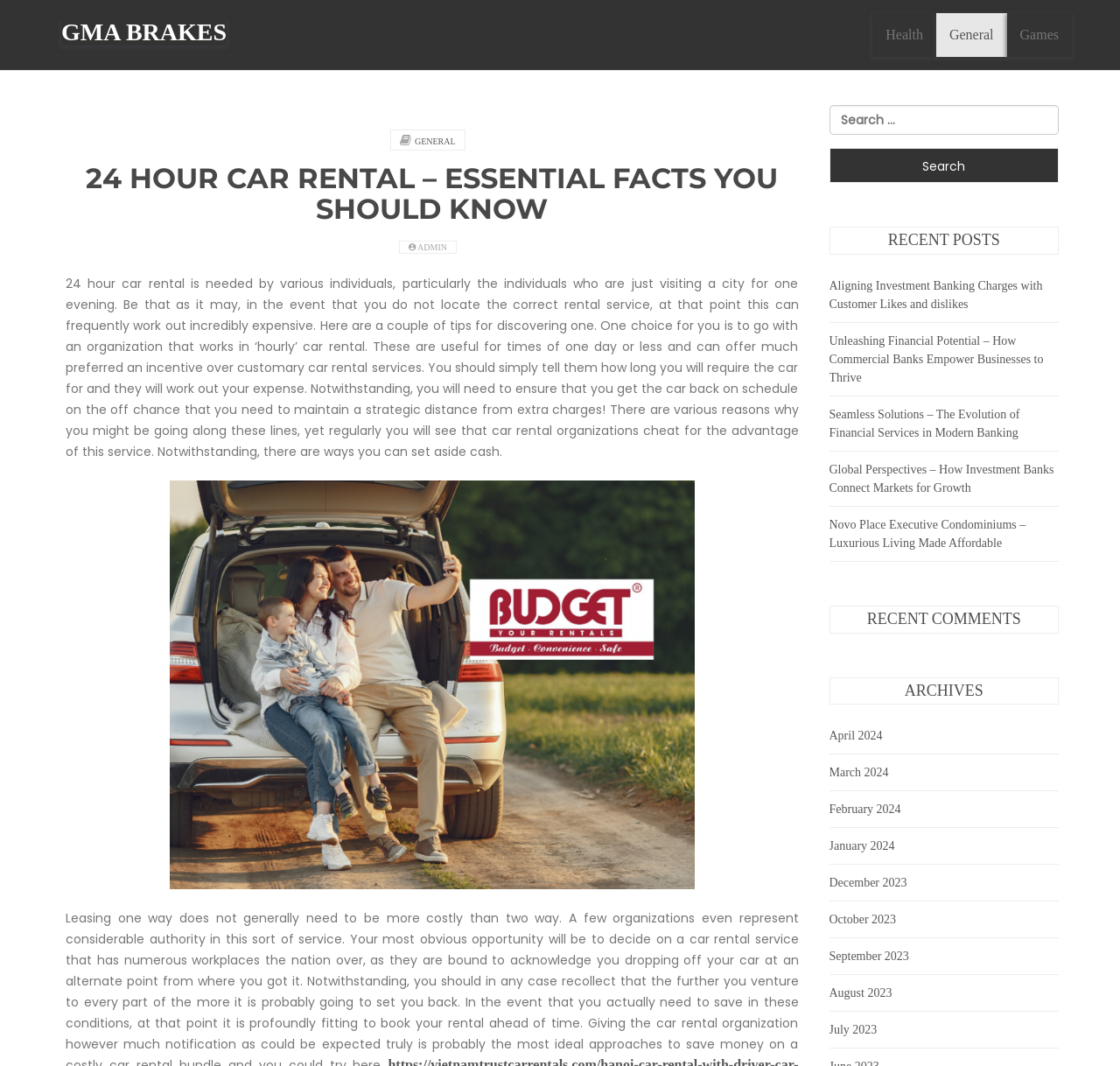How many months are listed in the archives section?
Please provide a detailed and comprehensive answer to the question.

The archives section lists nine months, from April 2024 to July 2023, which suggests that the website has been active for at least nine months and has a regular posting schedule.